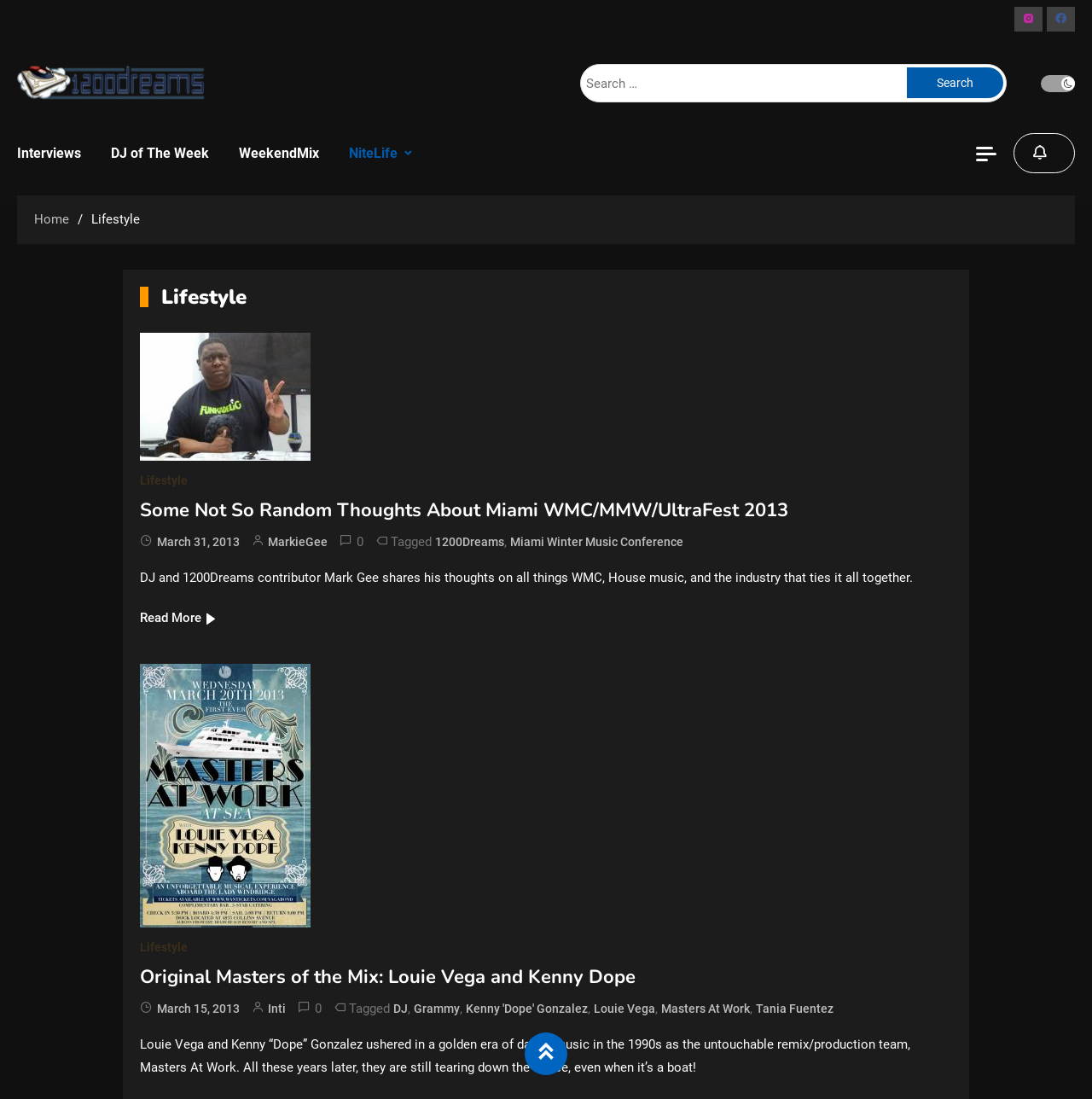Specify the bounding box coordinates of the element's region that should be clicked to achieve the following instruction: "Click the 'PRICING' link". The bounding box coordinates consist of four float numbers between 0 and 1, in the format [left, top, right, bottom].

None